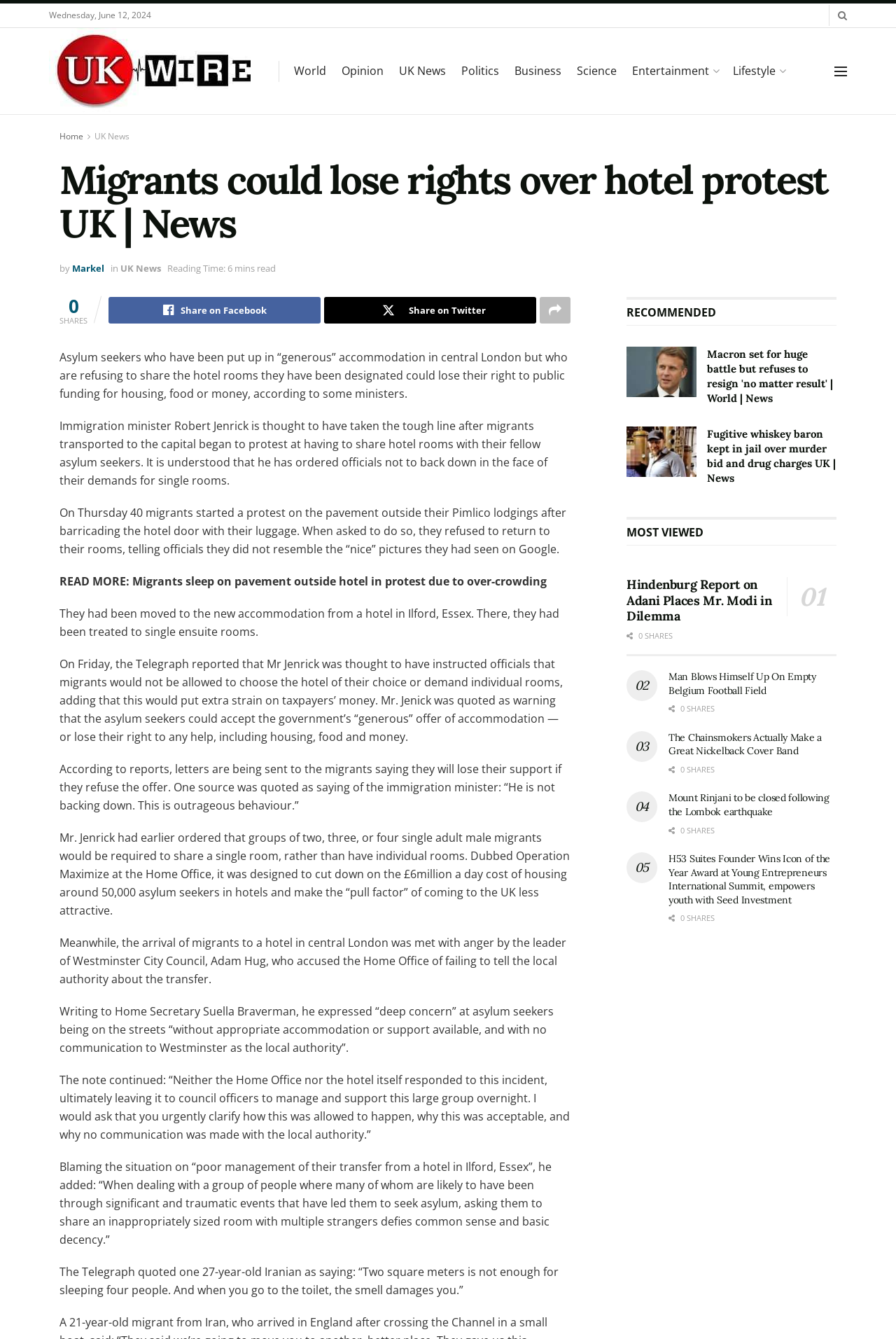Give a concise answer of one word or phrase to the question: 
What is the reason for the migrants' protest?

Over-crowding